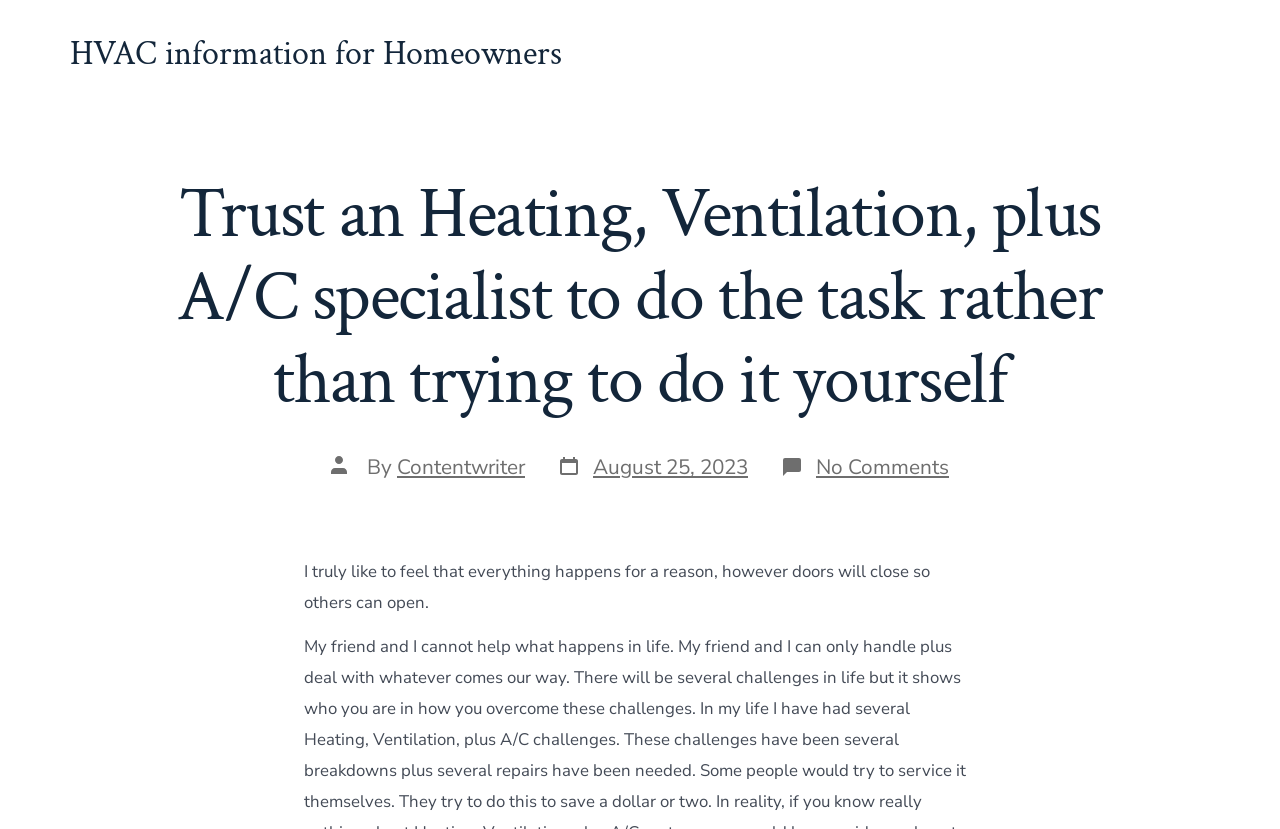How many comments are there on the post?
Provide a detailed and extensive answer to the question.

There are no comments on the post, as indicated by the link 'No Comments on Trust an Heating, Ventilation, plus A/C specialist to do the task rather than trying to do it yourself' at the bottom of the page.